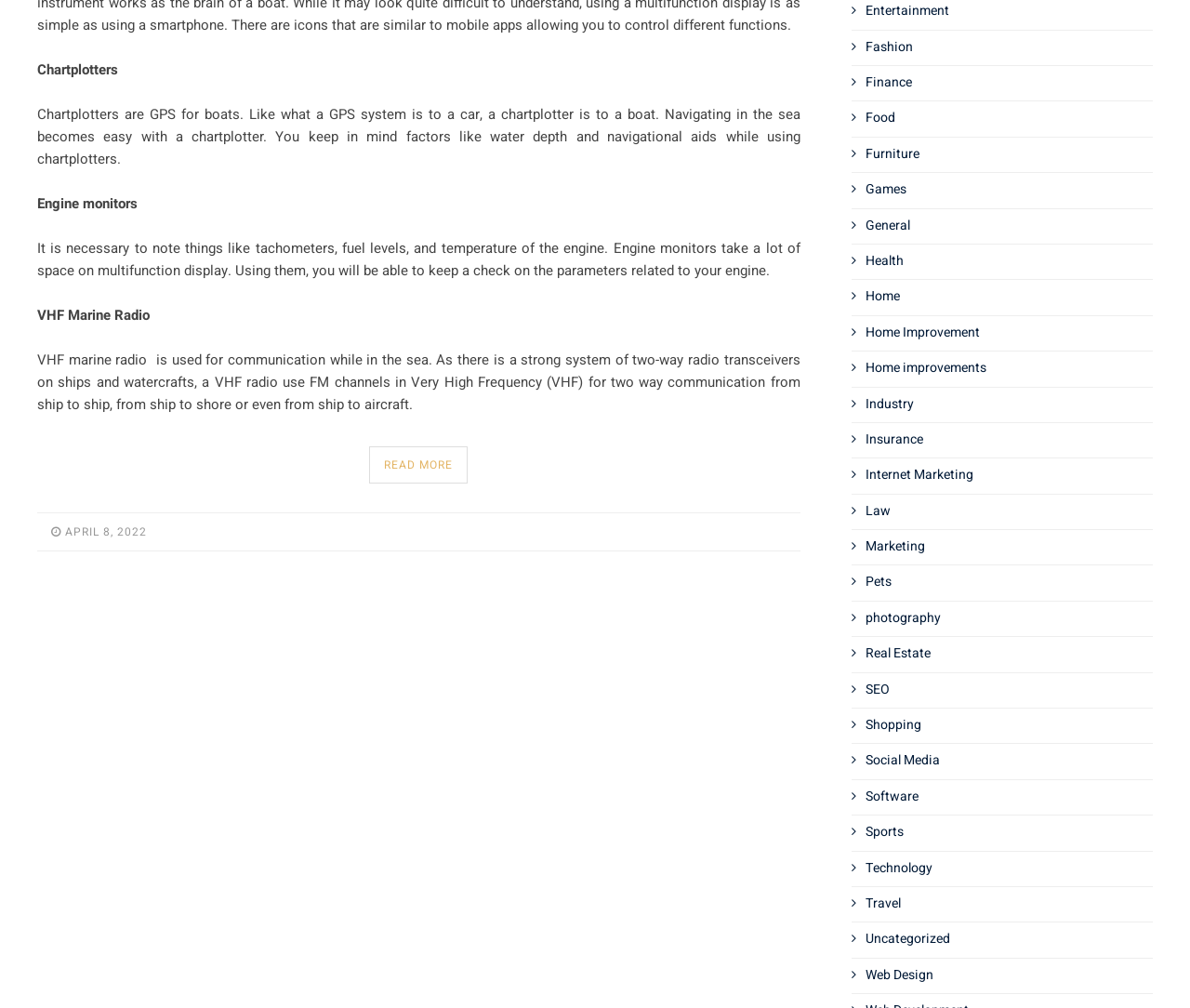Answer briefly with one word or phrase:
What is the purpose of a chartplotter?

Navigating in the sea